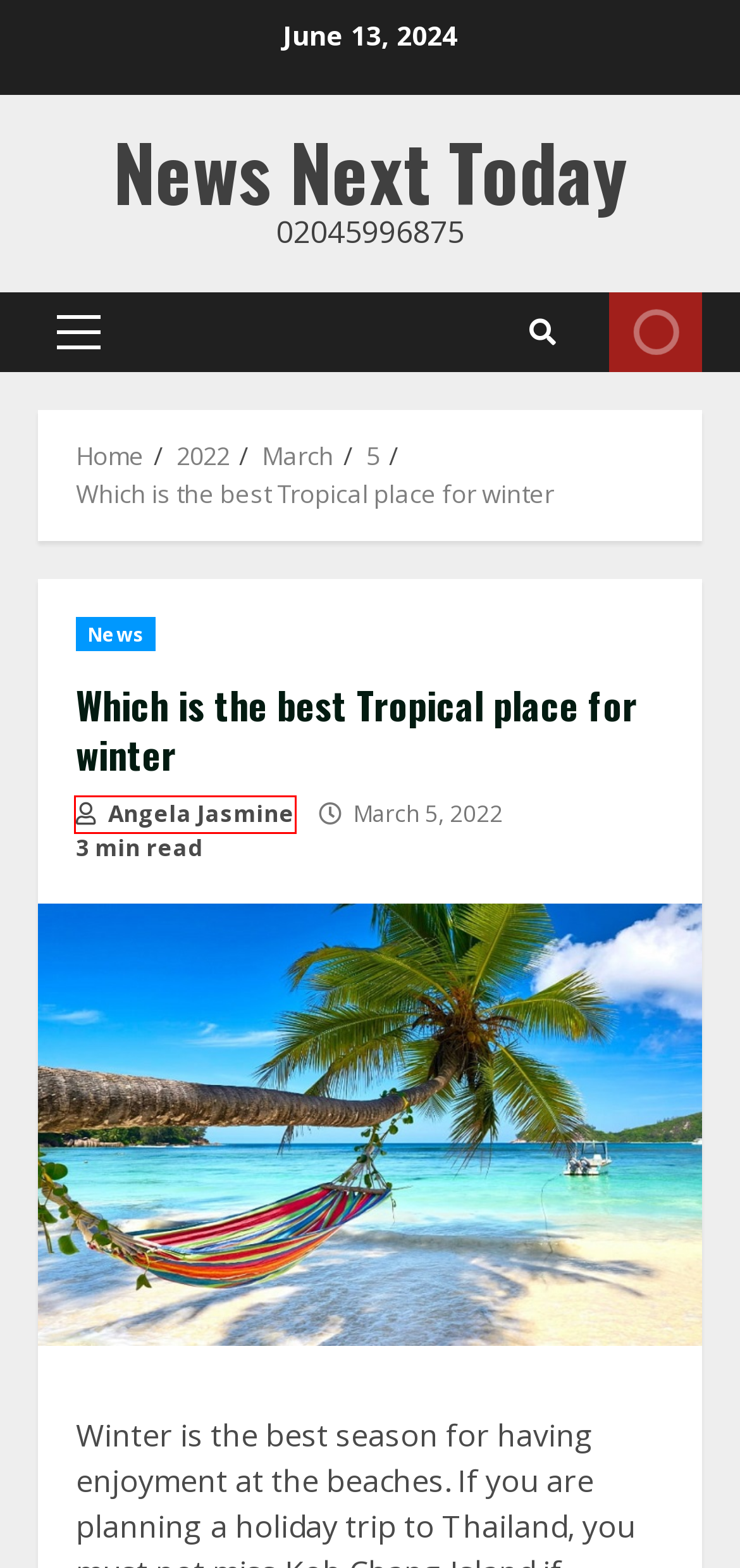You have a screenshot of a webpage where a red bounding box highlights a specific UI element. Identify the description that best matches the resulting webpage after the highlighted element is clicked. The choices are:
A. March, 2022 - News Next Today
B. Fashion - News Next Today
C. Ultimate guide about: Is it normal to think about the past? - News Next Today
D. 2022 - News Next Today
E. Angela Jasmine - News Next Today
F. News Next Today - 02045996875
G. March 5, 2022 - News Next Today
H. News - News Next Today

E